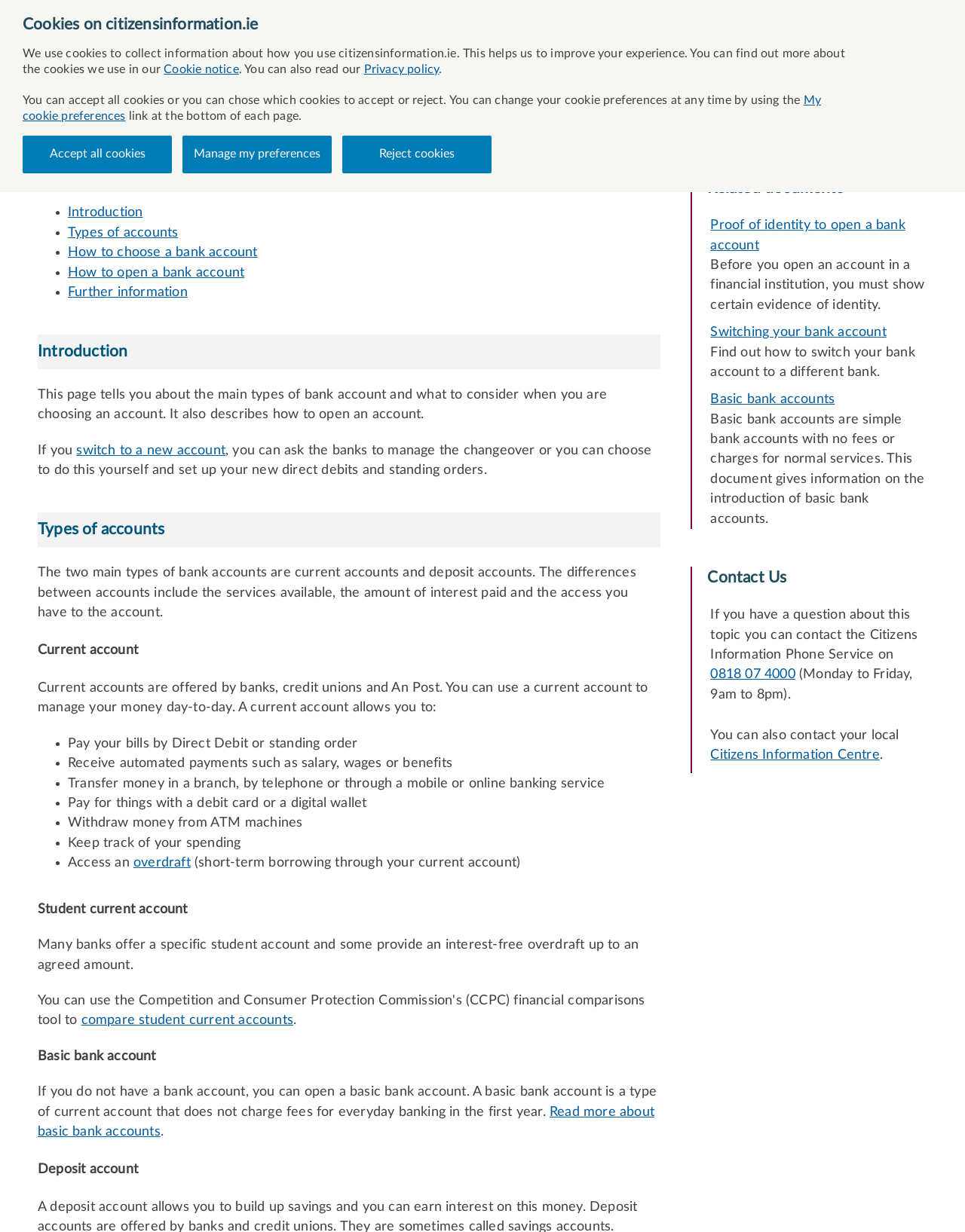What is the main topic of this webpage?
Please look at the screenshot and answer using one word or phrase.

Opening a bank account